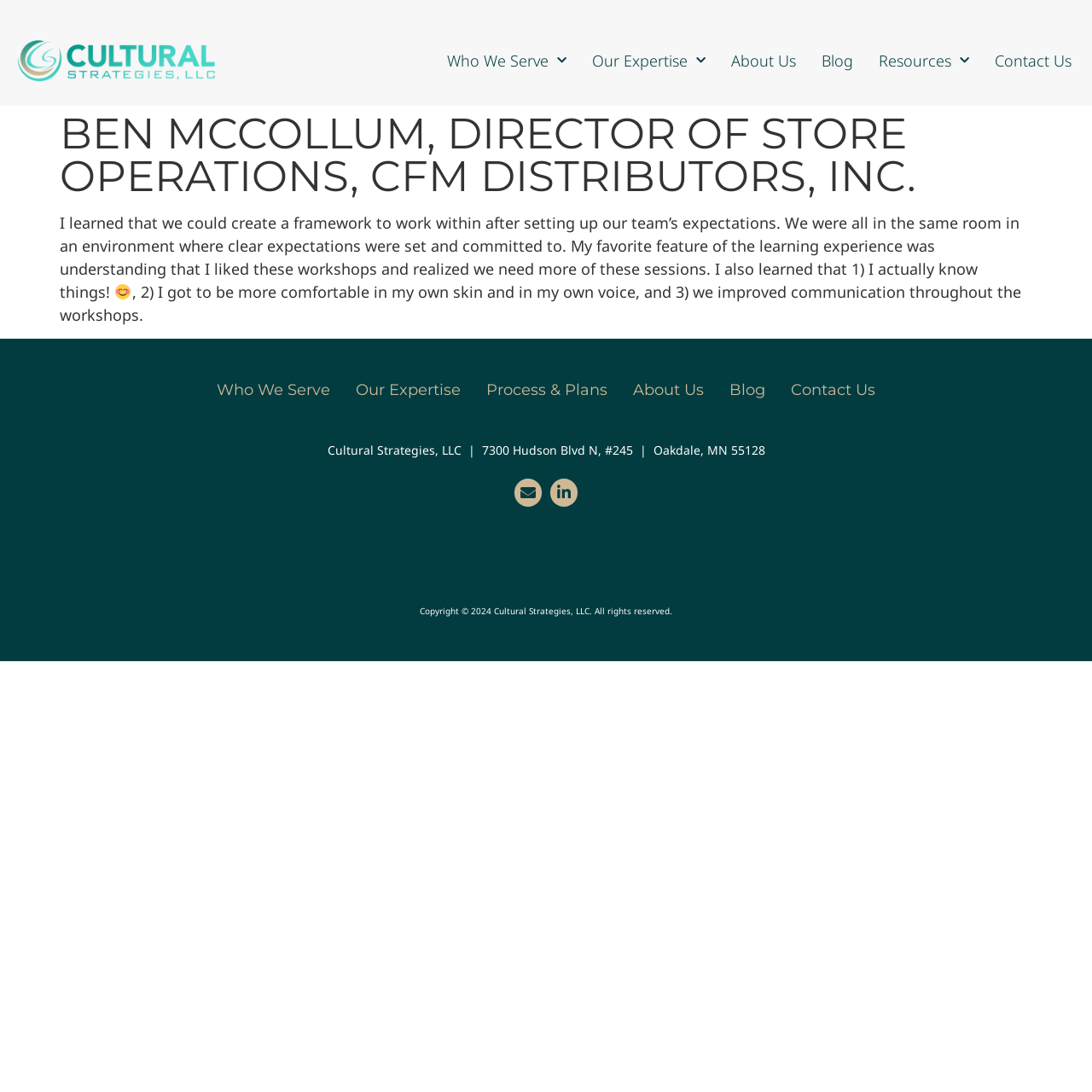Locate the bounding box coordinates of the item that should be clicked to fulfill the instruction: "Click Linkedin-in".

[0.504, 0.438, 0.529, 0.464]